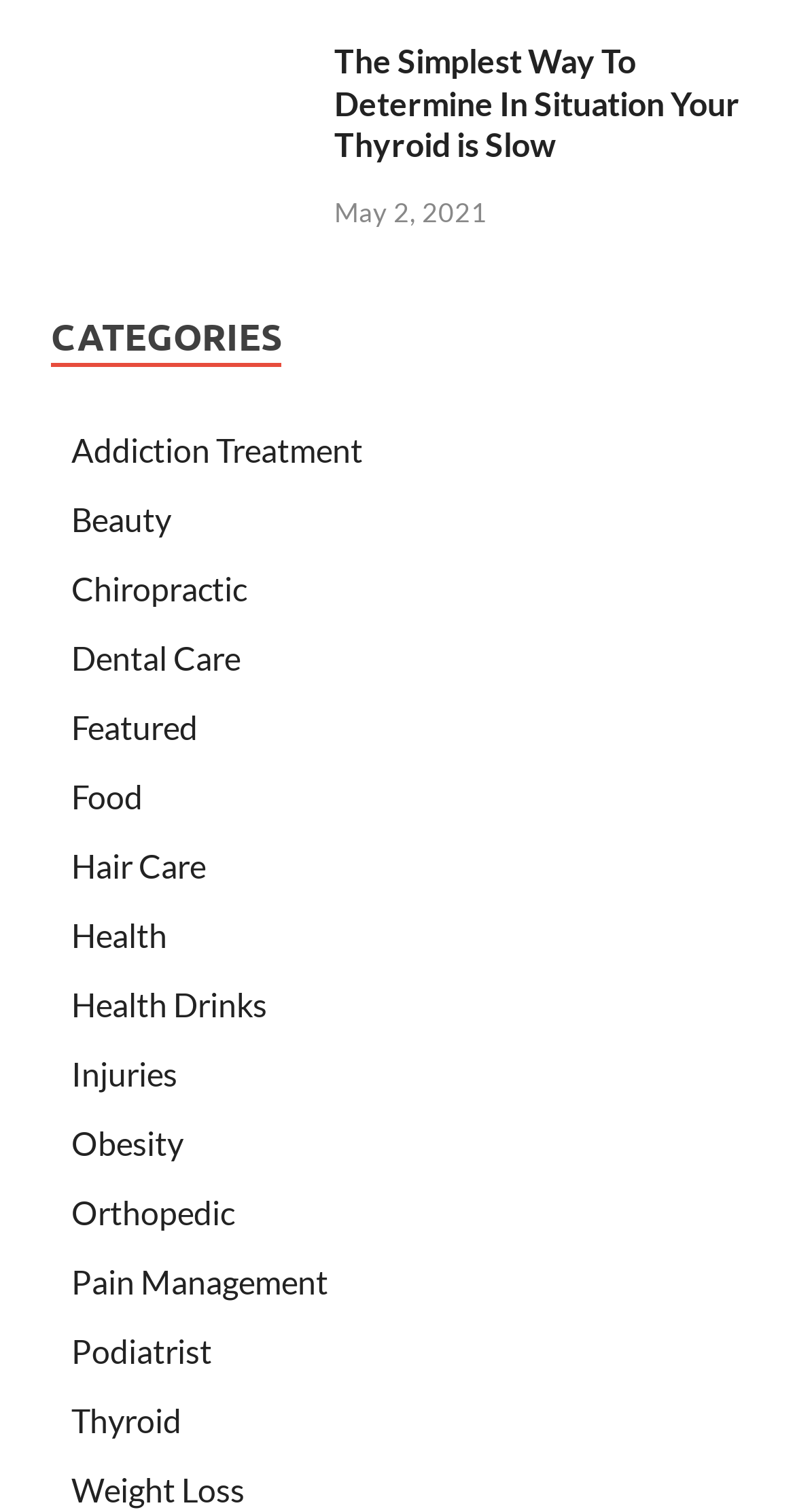How many categories are listed?
Analyze the image and deliver a detailed answer to the question.

The number of categories can be counted by looking at the links under the 'CATEGORIES' heading. There are 15 links listed, starting from 'Addiction Treatment' to 'Weight Loss', each with its own bounding box coordinates.